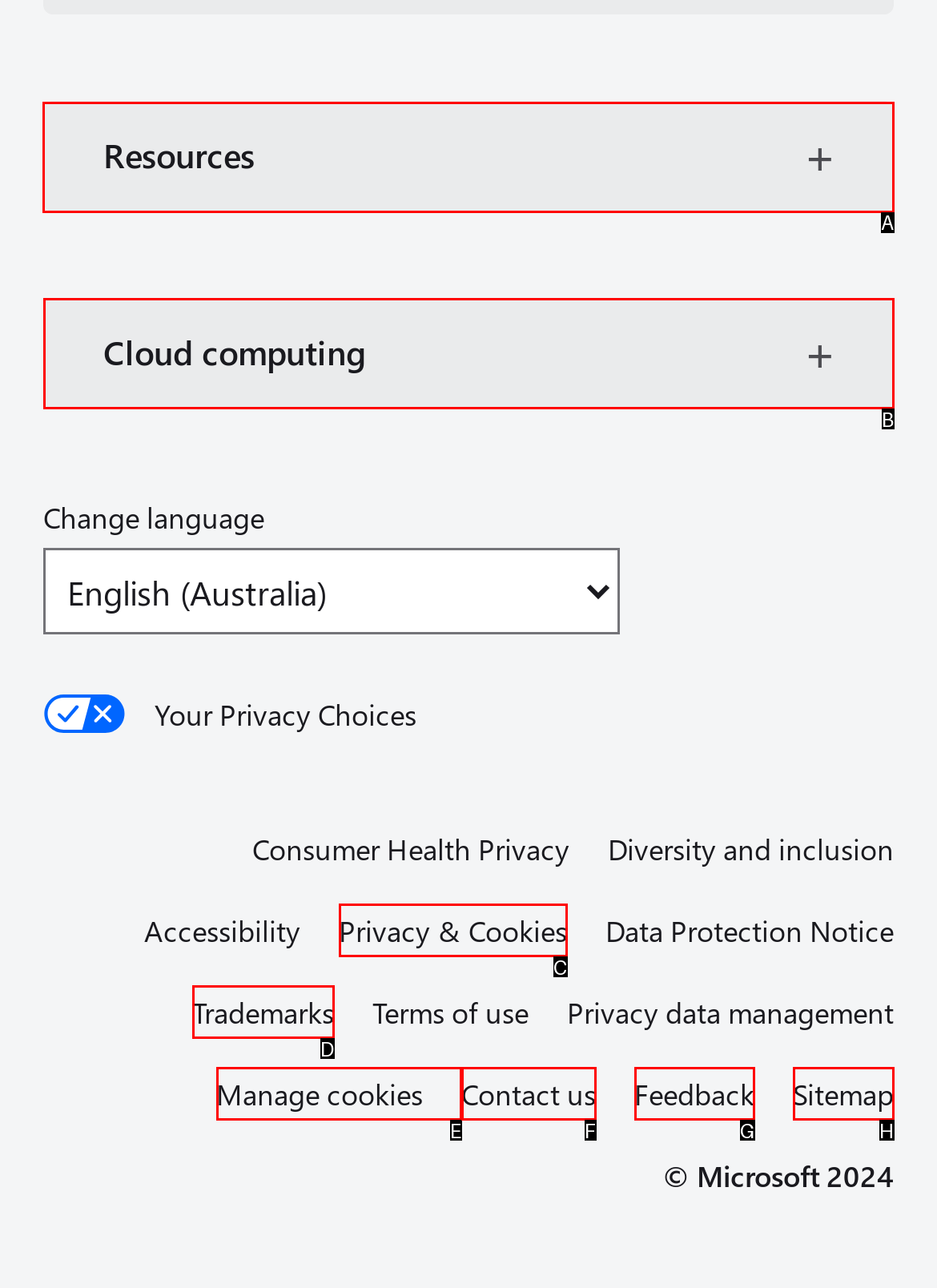For the given instruction: Expand resources, determine which boxed UI element should be clicked. Answer with the letter of the corresponding option directly.

A